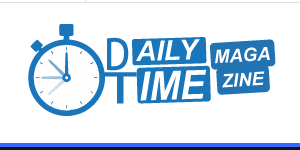What is the font style of the text 'DAILY TIME'?
Using the details from the image, give an elaborate explanation to answer the question.

The text 'DAILY TIME' is presented in bold lettering, emphasizing the magazine's focus on staying updated with daily trends and news, and creating a visually striking effect in the logo.